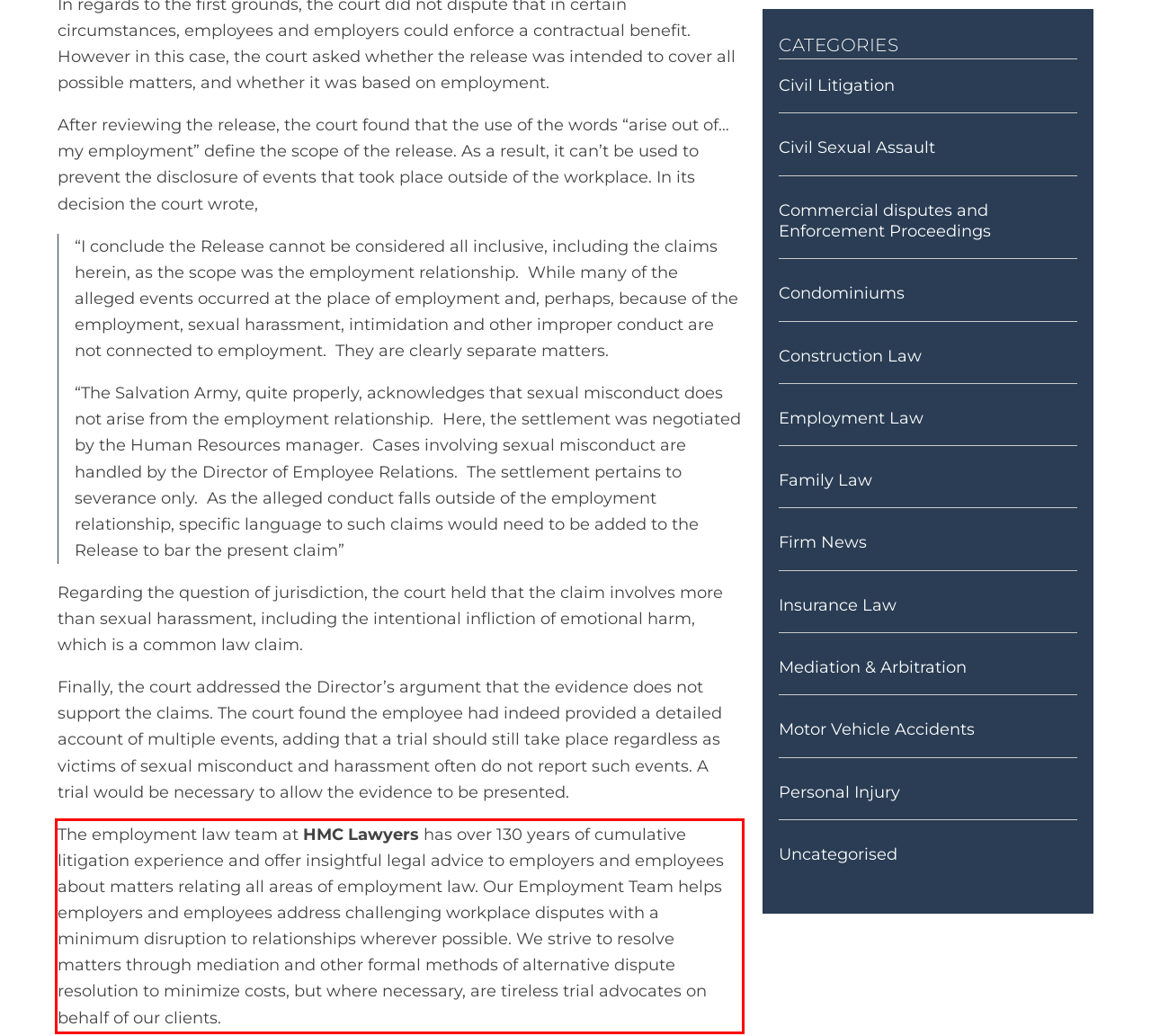Please examine the webpage screenshot containing a red bounding box and use OCR to recognize and output the text inside the red bounding box.

The employment law team at HMC Lawyers has over 130 years of cumulative litigation experience and offer insightful legal advice to employers and employees about matters relating all areas of employment law. Our Employment Team helps employers and employees address challenging workplace disputes with a minimum disruption to relationships wherever possible. We strive to resolve matters through mediation and other formal methods of alternative dispute resolution to minimize costs, but where necessary, are tireless trial advocates on behalf of our clients.